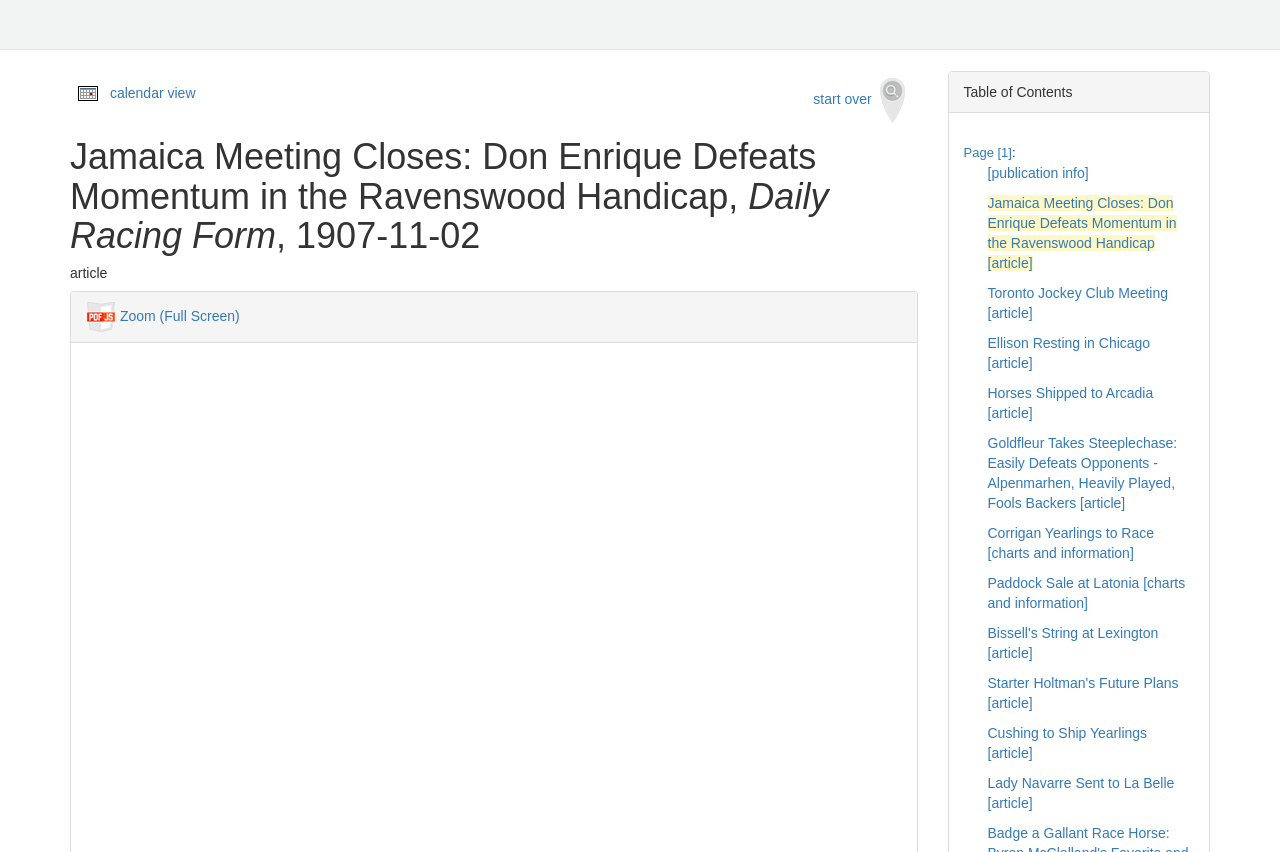What is the date of the Daily Racing Form?
Please use the image to provide an in-depth answer to the question.

The date of the Daily Racing Form can be found in the heading 'Jamaica Meeting Closes: Don Enrique Defeats Momentum in the Ravenswood Handicap, Daily Racing Form, 1907-11-02' which is located at the top of the webpage.